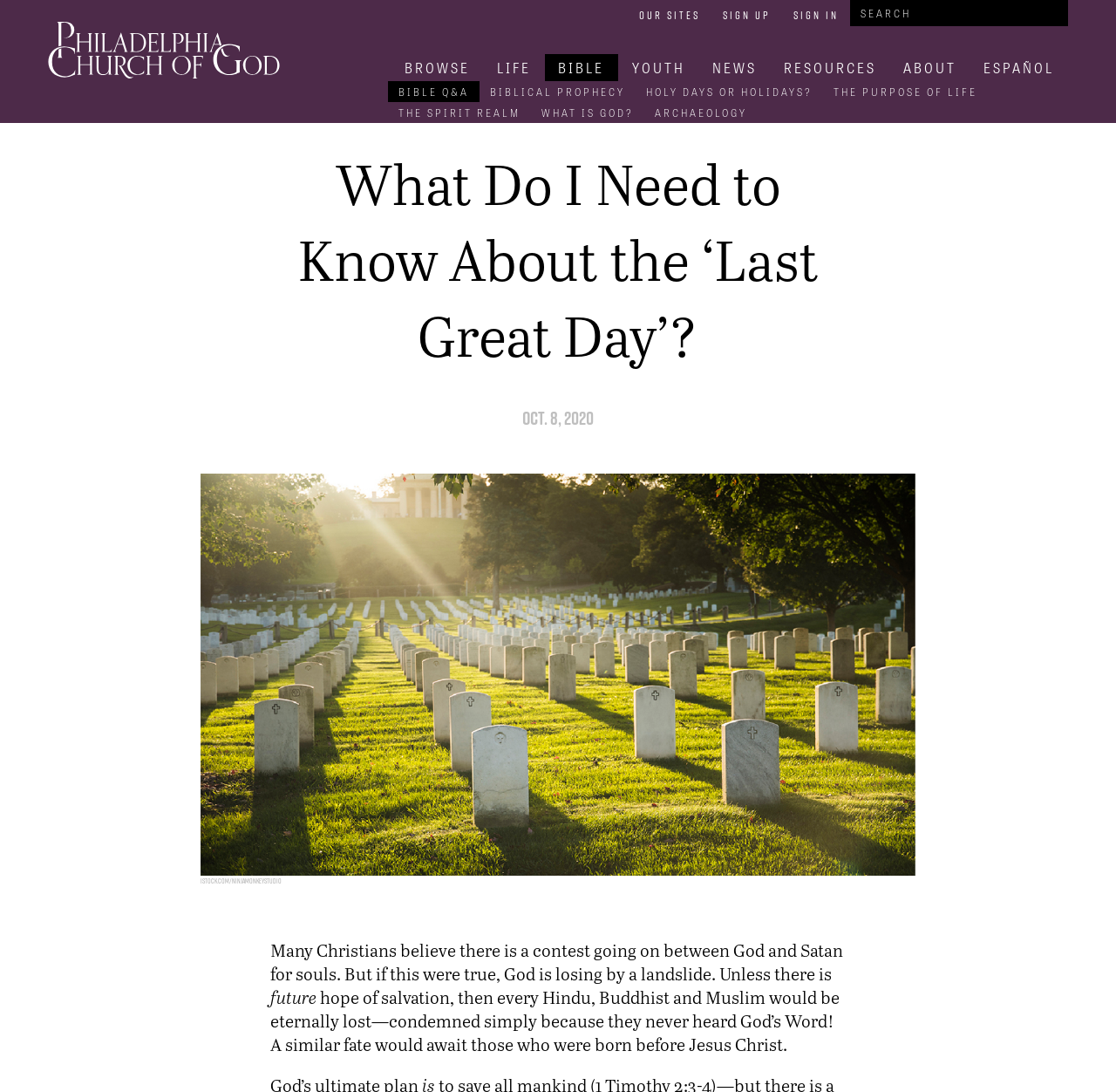Give a complete and precise description of the webpage's appearance.

The webpage is about the Philadelphia Church of God, a religious organization. At the top left corner, there is a logo image with a link to the church's website. Below the logo, there are several links to different sections of the website, including "OUR SITES", "SIGN UP", "SIGN IN", and a search bar.

On the top right side, there are more links to various categories, such as "BROWSE", "LIFE", "BIBLE", "YOUTH", "NEWS", "RESOURCES", "ABOUT", and "ESPAÑOL". These links are arranged horizontally and take up most of the top section of the page.

Below these links, there are several article links with descriptive titles, such as "BIBLE Q&A", "BIBLICAL PROPHECY", "HOLY DAYS OR HOLIDAYS?", and "THE PURPOSE OF LIFE". These links are arranged in two columns and take up a significant portion of the page.

In the middle of the page, there is a prominent article with a title "What Do I Need to Know About the ‘Last Great Day’?" and a publication date "Oct. 8, 2020". Below the article title, there is a large image of Arlington National Cemetery.

At the bottom of the page, there is a caption for the image, "iStock.com/ninjaMonkeyStudio", and a continuation of the article text, discussing the concept of salvation and the fate of non-Christians. The article text is divided into three paragraphs, with the last two paragraphs discussing the idea of a contest between God and Satan for souls and the implications of this concept.